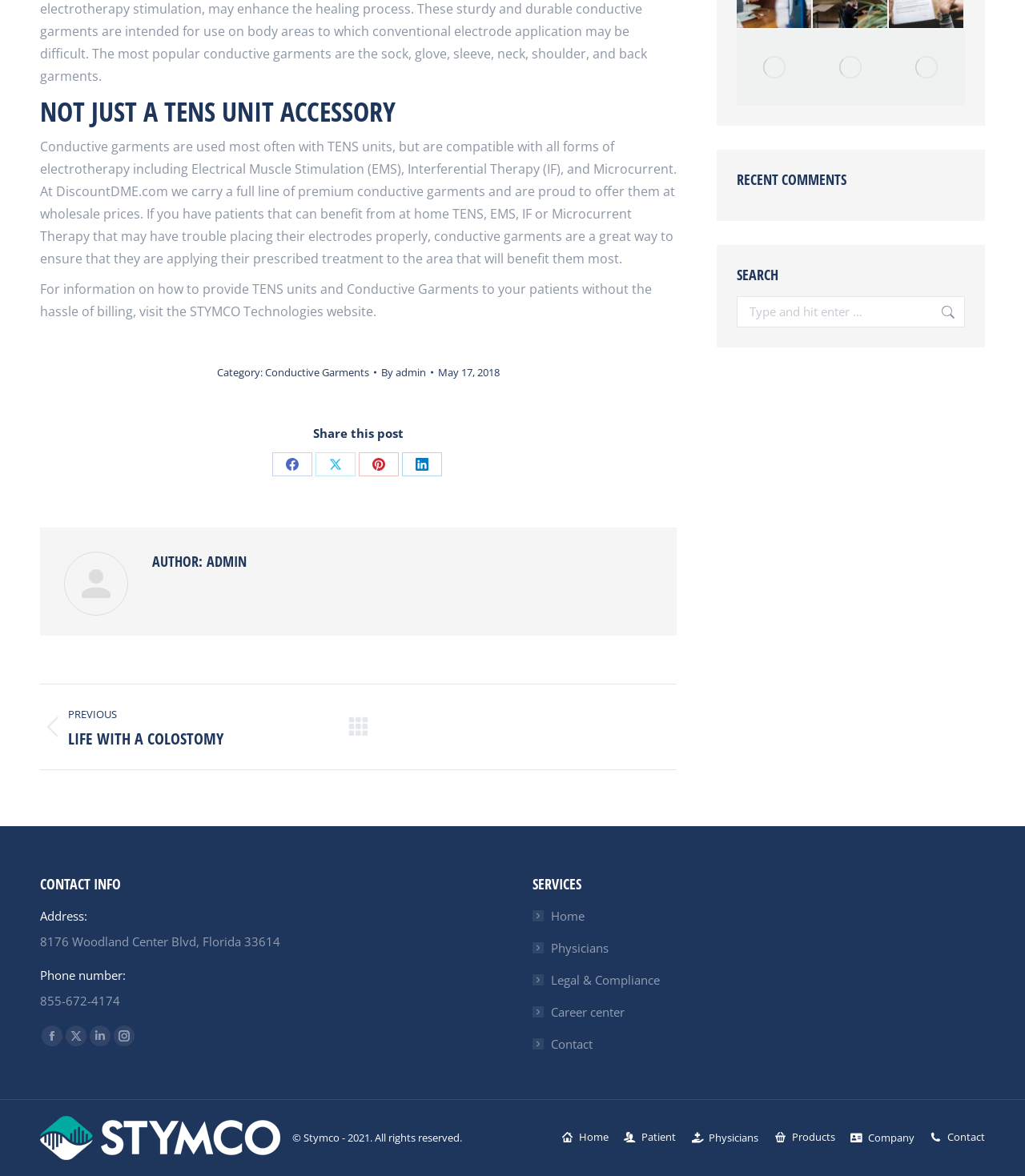Determine the bounding box coordinates for the area that needs to be clicked to fulfill this task: "Go to the previous post". The coordinates must be given as four float numbers between 0 and 1, i.e., [left, top, right, bottom].

[0.039, 0.599, 0.316, 0.637]